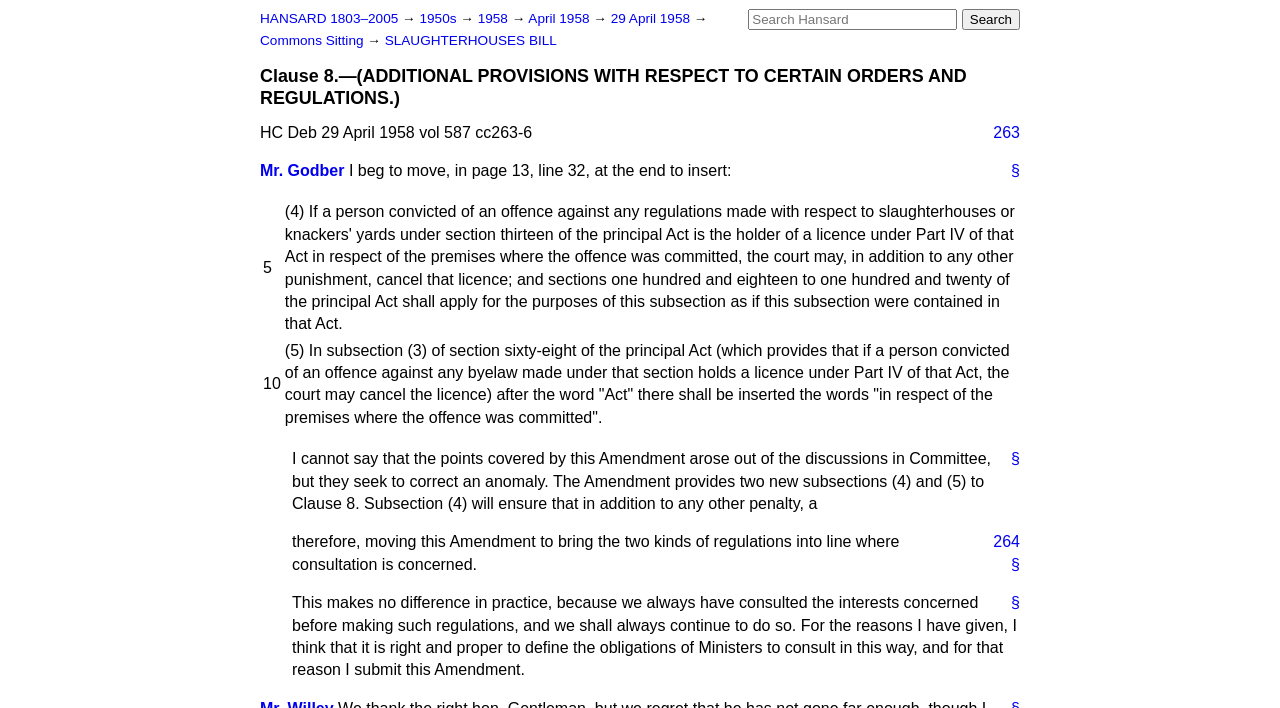Find the coordinates for the bounding box of the element with this description: "29 April 1958".

[0.477, 0.016, 0.542, 0.037]